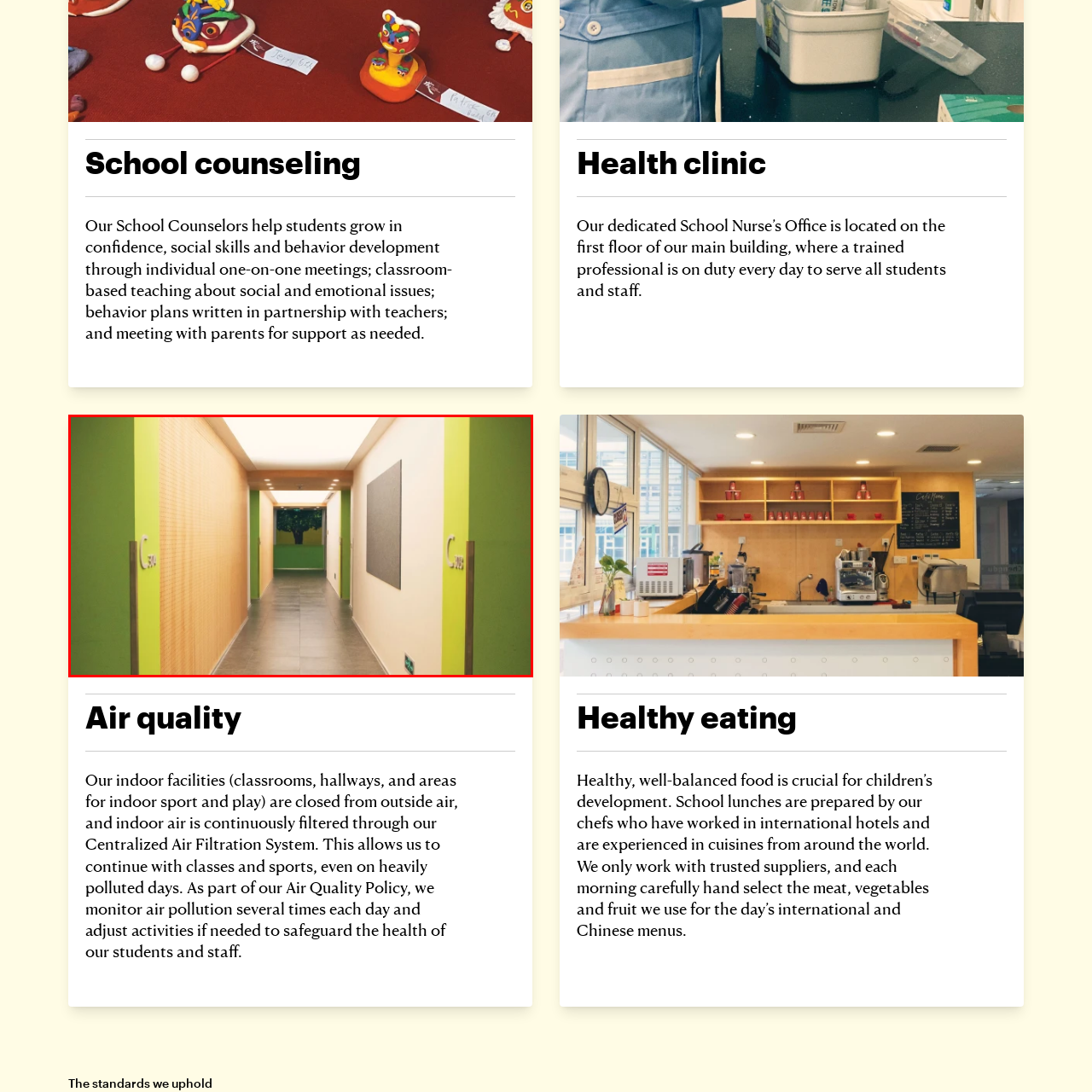Describe the features and objects visible in the red-framed section of the image in detail.

The image captures a brightly lit hallway within Chengdu International School, characterized by its modern and inviting design. To the left, a wall with a textured wood panel creates a warm atmosphere, while the right side is painted in a vibrant green, enhancing the sense of energy and freshness in the space. The corridor is marked with room numbers, indicating different areas for student activities. At the end of the hallway, there's a view of a green outdoor space featuring a tree, emphasizing the school's connection to nature. The overall environment suggests a dedication to creating a supportive and stimulating atmosphere for students, aligning with the educational philosophies of the school.